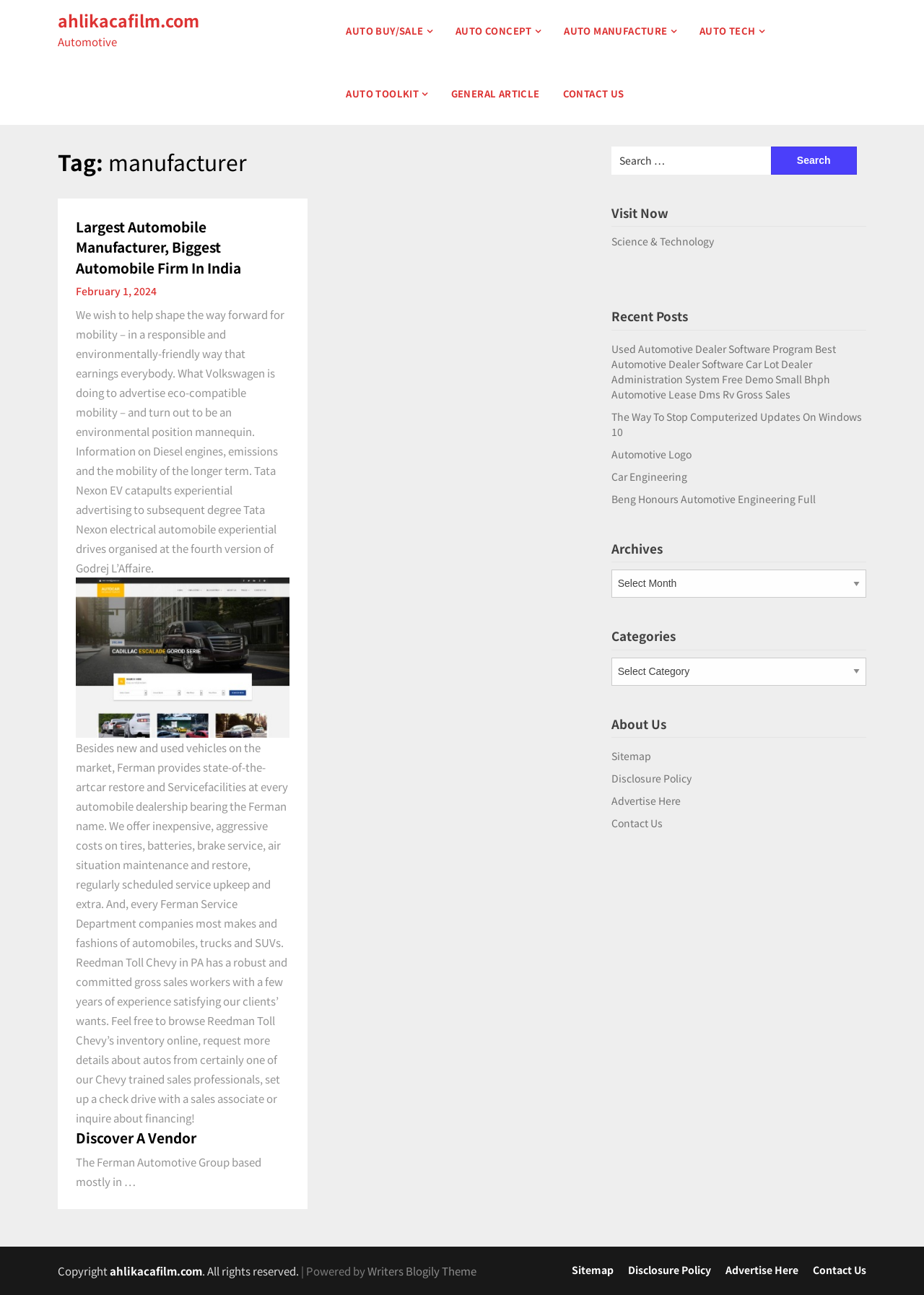Specify the bounding box coordinates for the region that must be clicked to perform the given instruction: "Increase quantity".

None